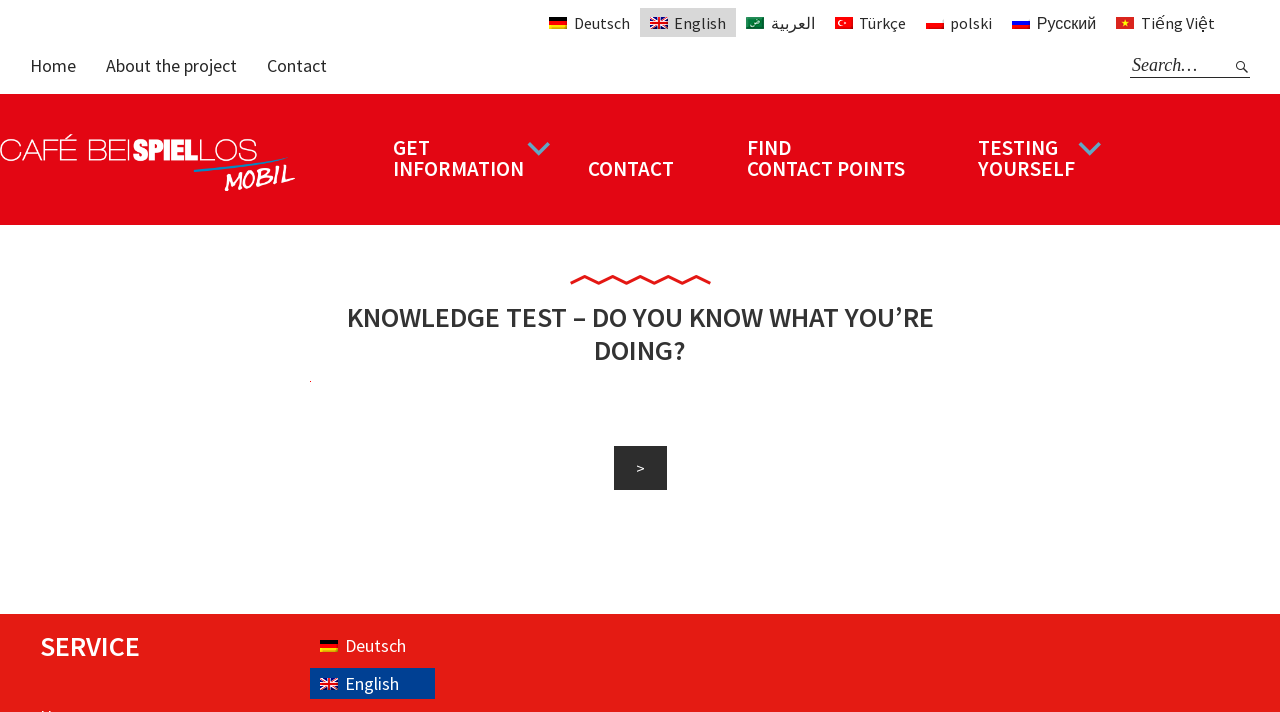Find the bounding box coordinates of the clickable element required to execute the following instruction: "search for something". Provide the coordinates as four float numbers between 0 and 1, i.e., [left, top, right, bottom].

[0.883, 0.076, 0.977, 0.11]